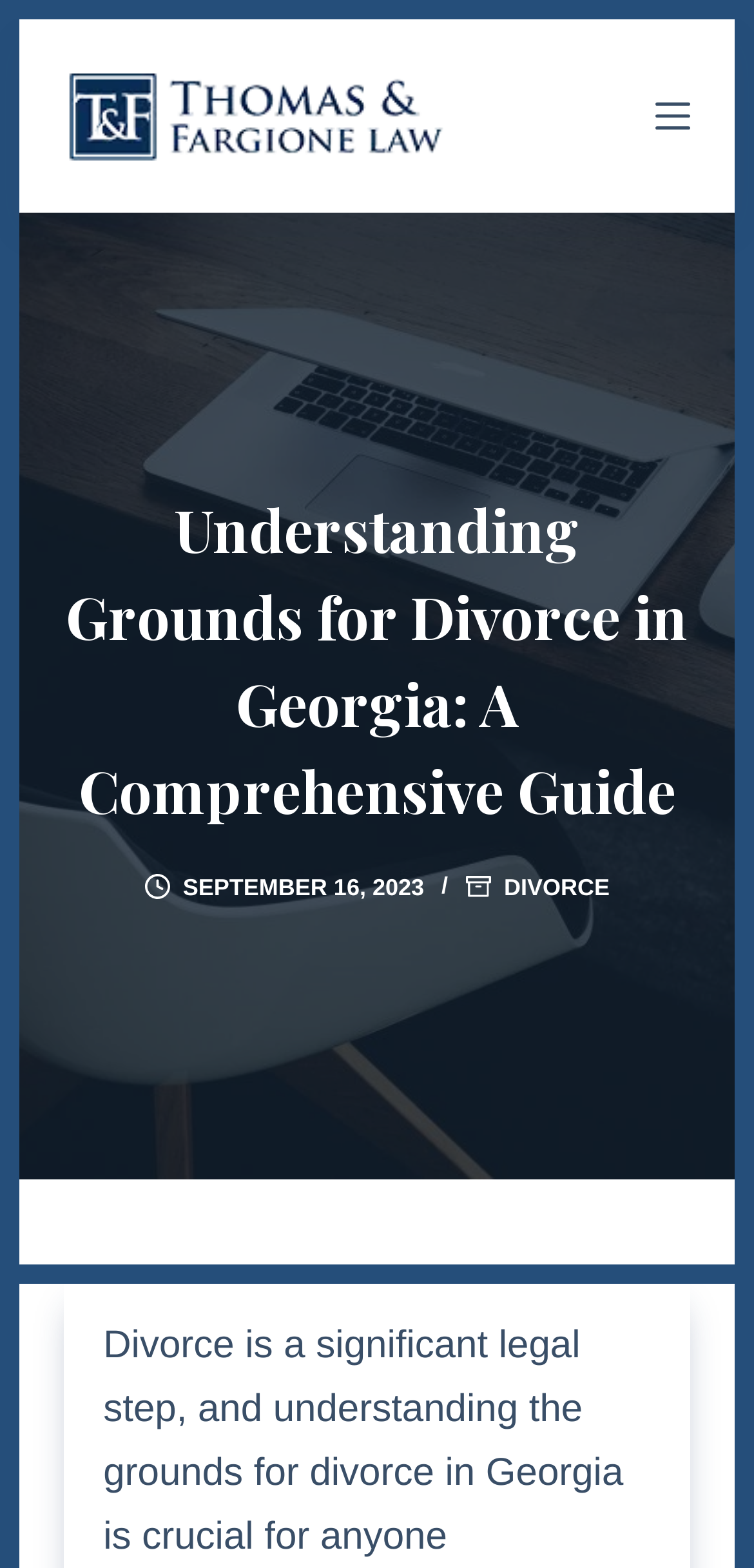Respond with a single word or phrase to the following question:
What is the name of the law firm?

Samuel Thomas Law